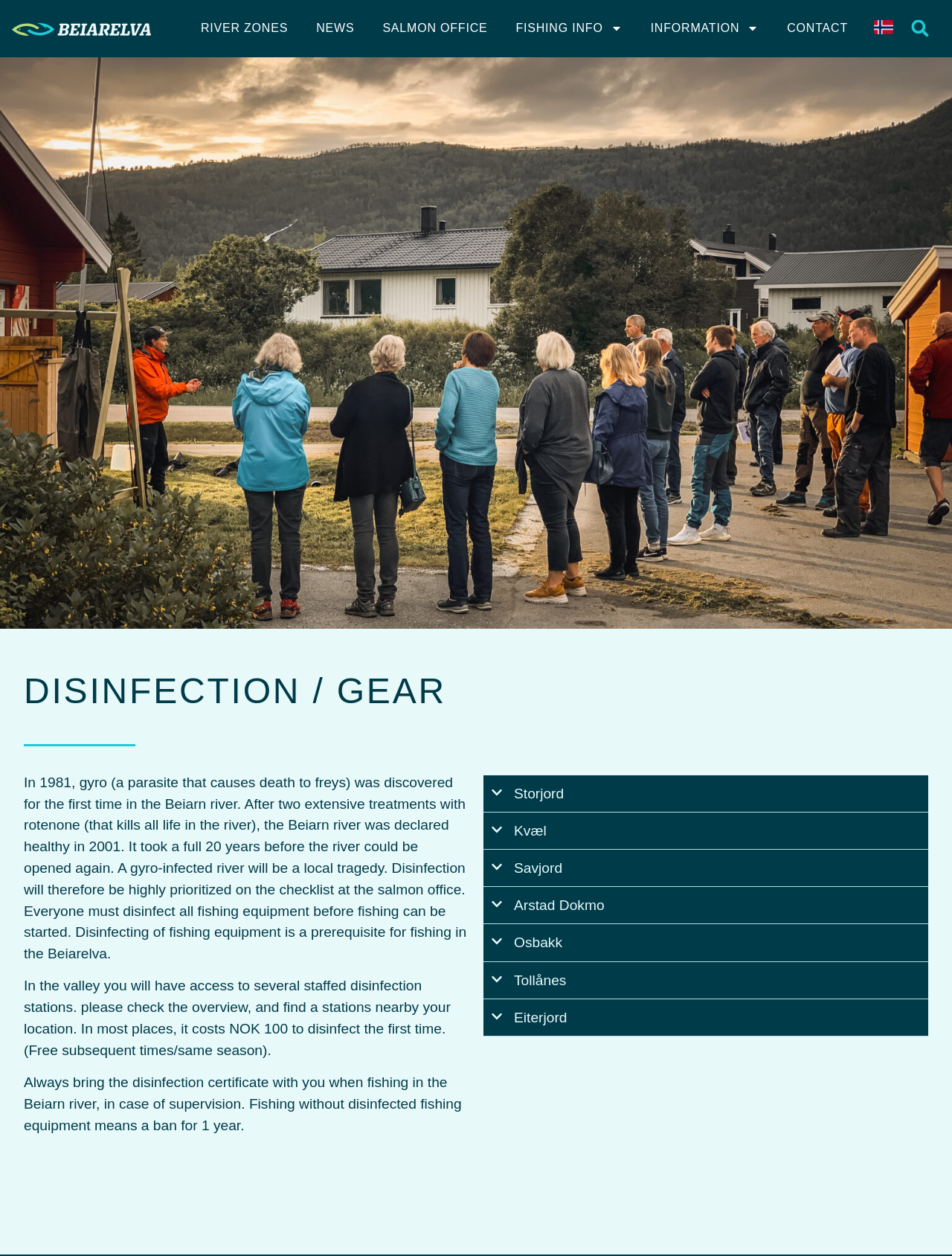Respond to the question below with a single word or phrase:
What is the name of the river where gyro was first discovered?

Beiarn river